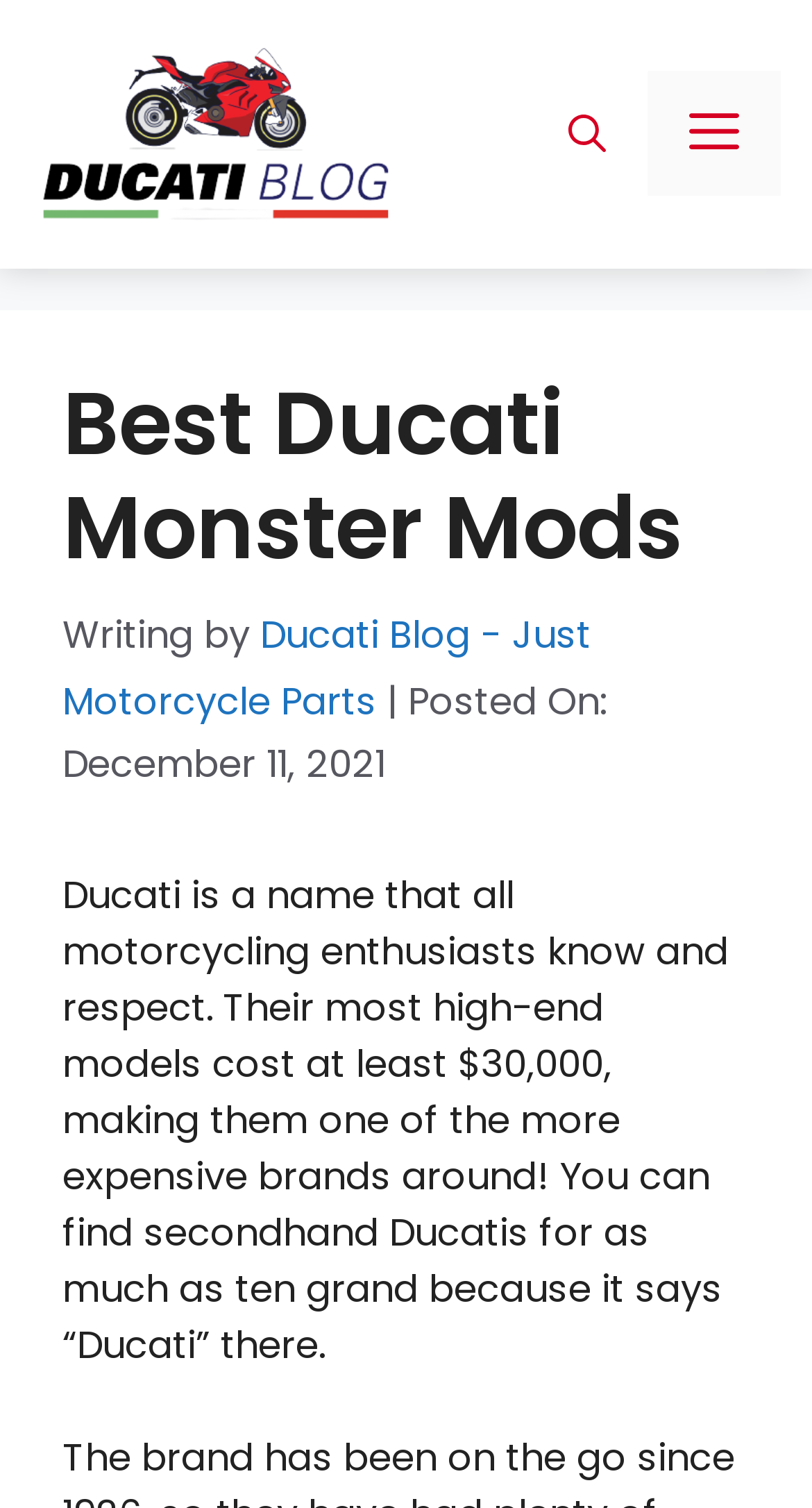Refer to the image and provide a thorough answer to this question:
What is the minimum cost of Ducati's high-end models?

I found the answer by reading the static text element that describes Ducati's high-end models, which mentions that they cost at least $30,000.